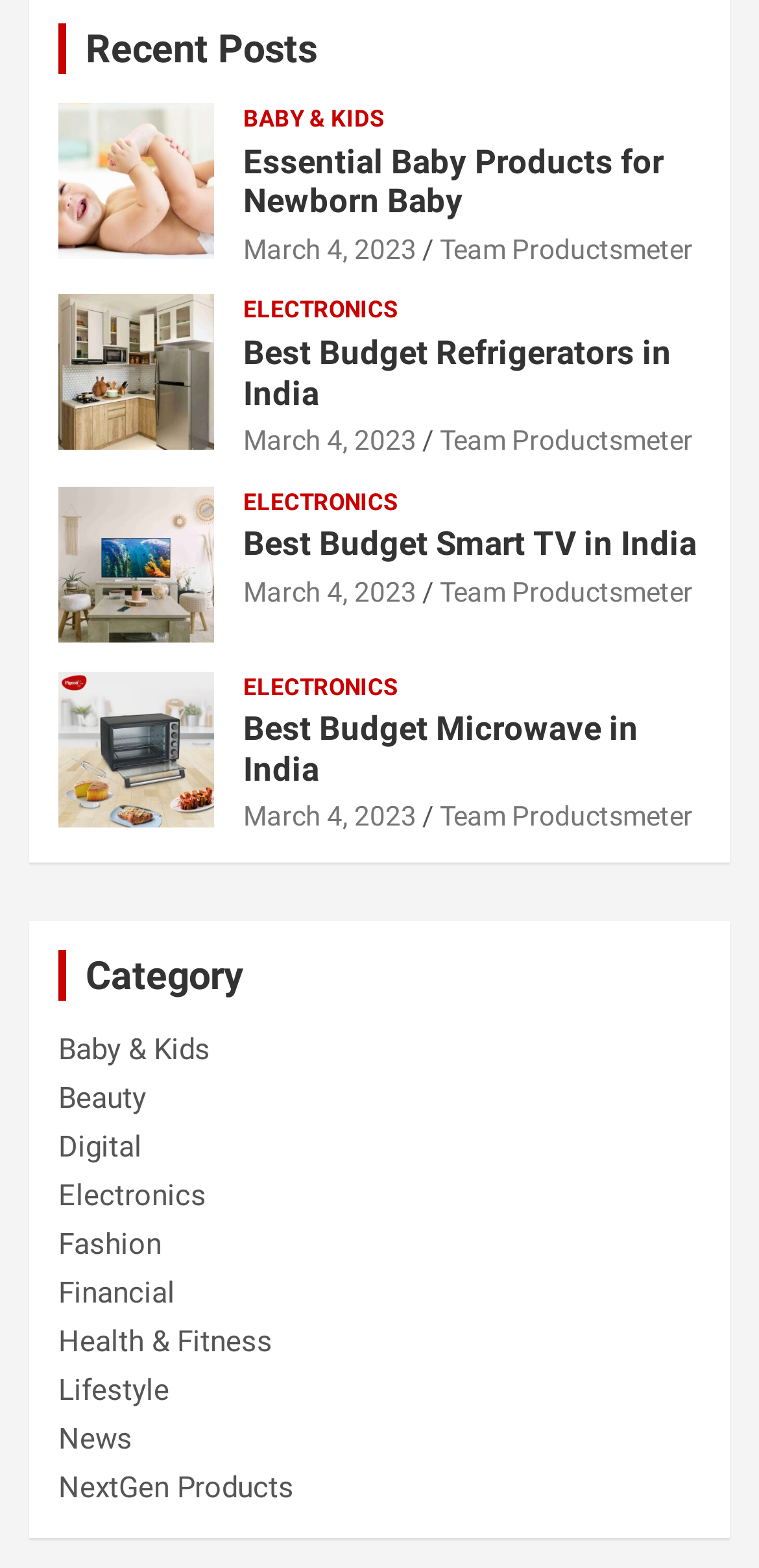Please look at the image and answer the question with a detailed explanation: What is the category of the first post?

The first post is 'Essential Baby Products for Newborn Baby' and it is categorized under 'Baby & Kids'.